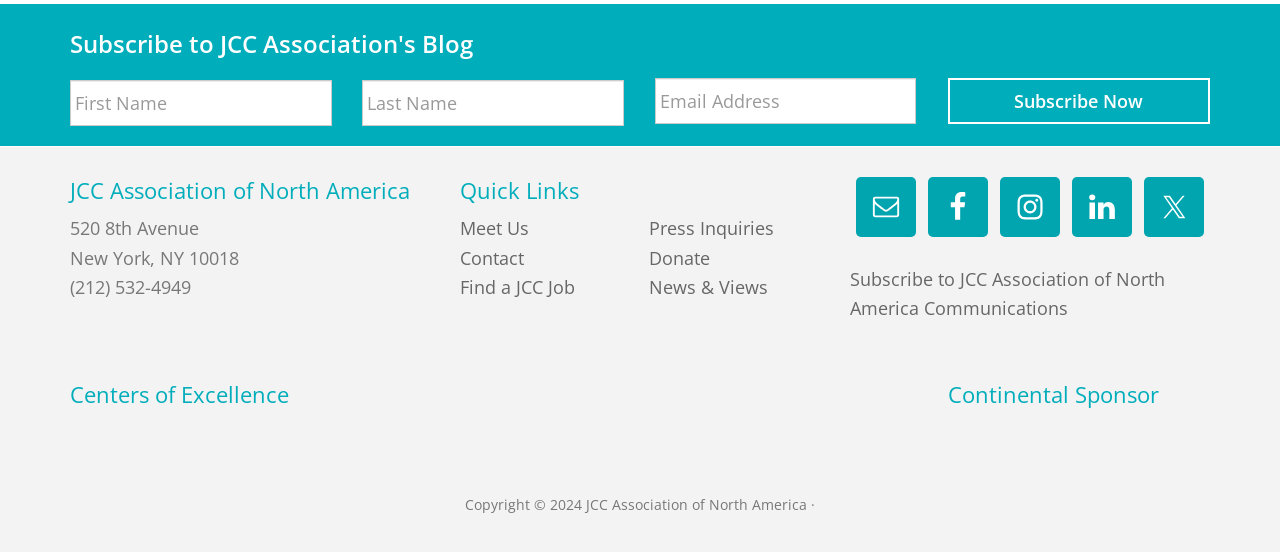Provide a one-word or brief phrase answer to the question:
What is the required field in the subscription form?

Email